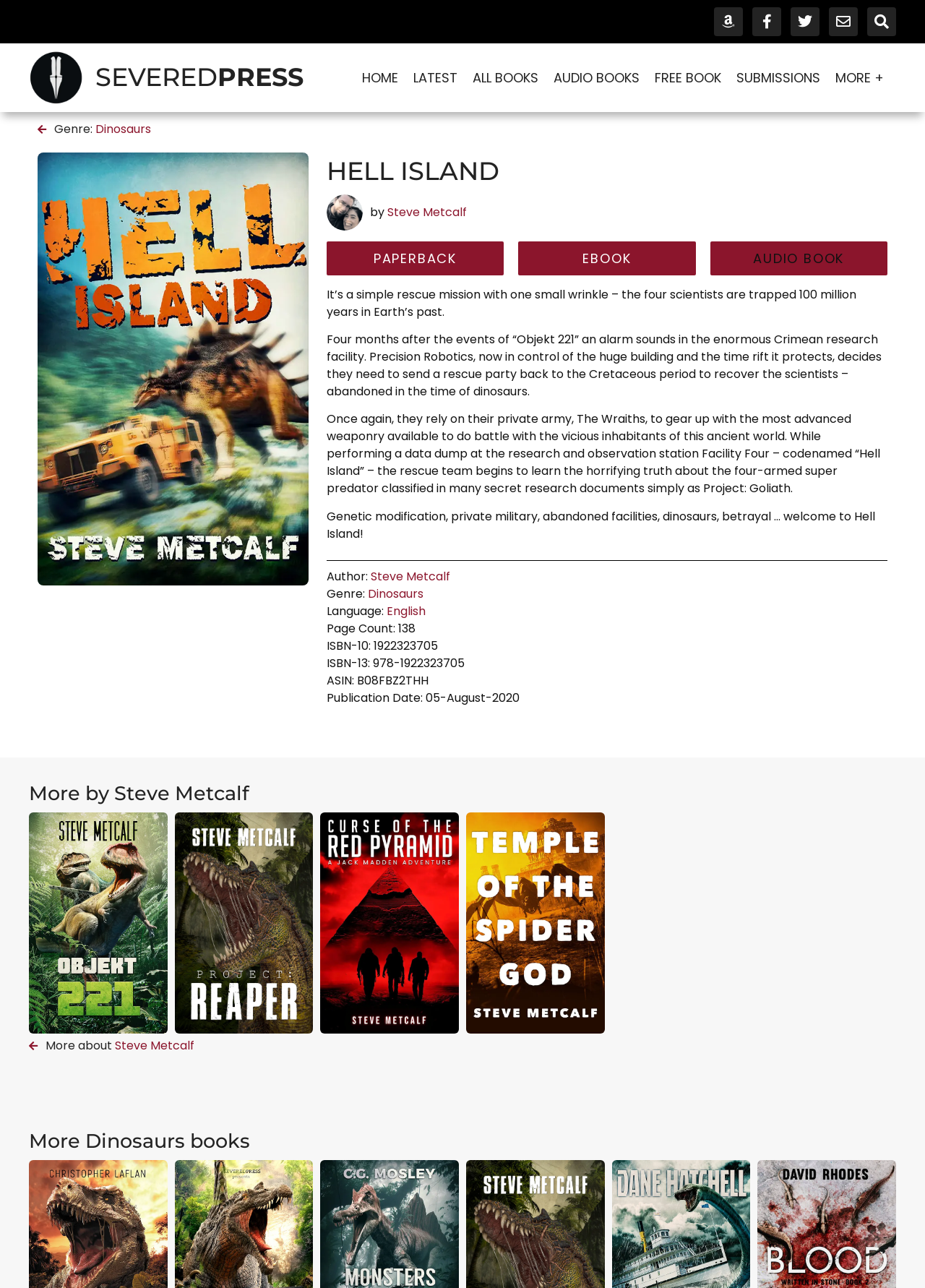Analyze the image and answer the question with as much detail as possible: 
What is the name of the book?

The question is asking for the name of the book, which can be found in the heading element with the text 'HELL ISLAND'.